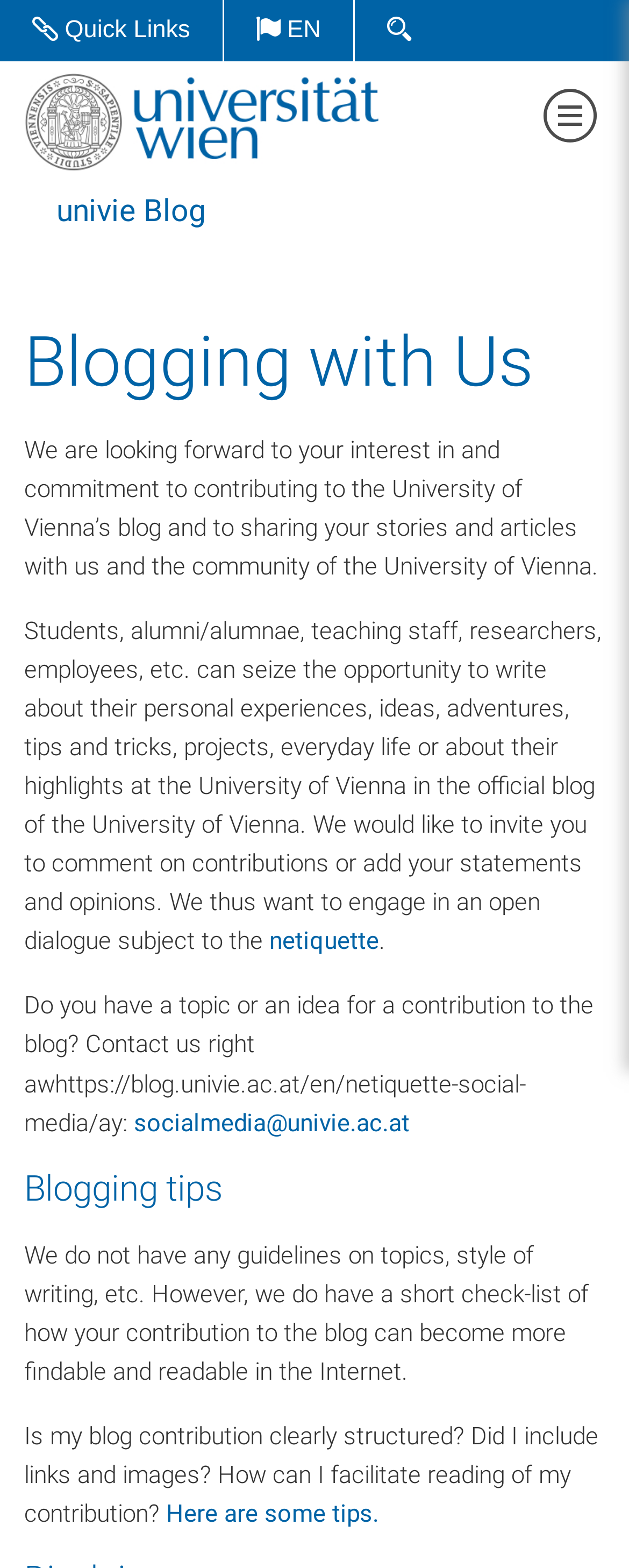What is the purpose of this blog?
Please provide a comprehensive answer based on the visual information in the image.

Based on the webpage content, it is clear that the purpose of this blog is to share stories and articles with the community of the University of Vienna. The webpage invites students, alumni, teaching staff, researchers, and employees to write about their personal experiences, ideas, and adventures.